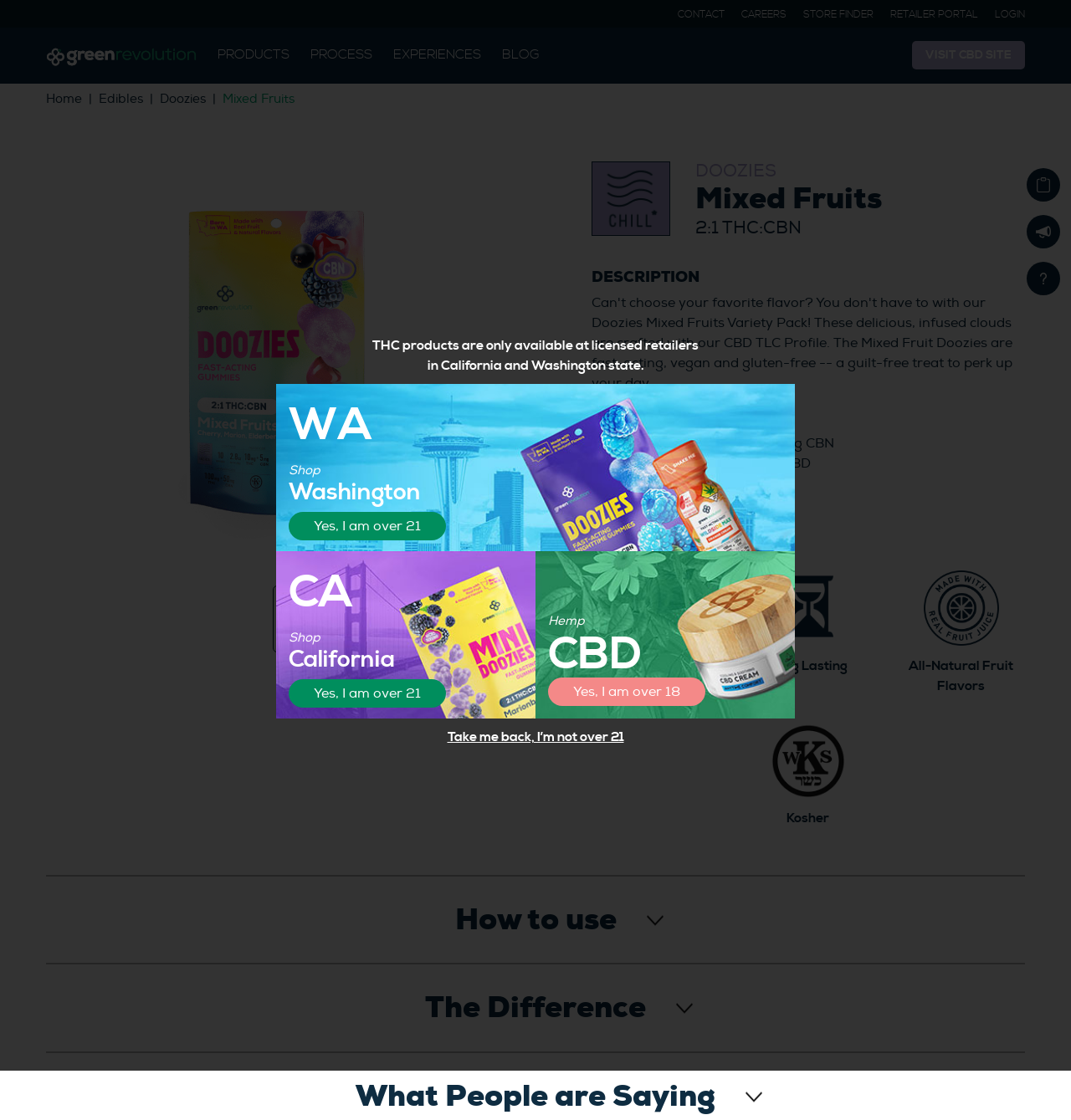Use the details in the image to answer the question thoroughly: 
What is the available size of the product?

The available size of the product can be found in the 'DESCRIPTION' section of the webpage. Specifically, it is mentioned that the product is available in a '10-Pack' size.